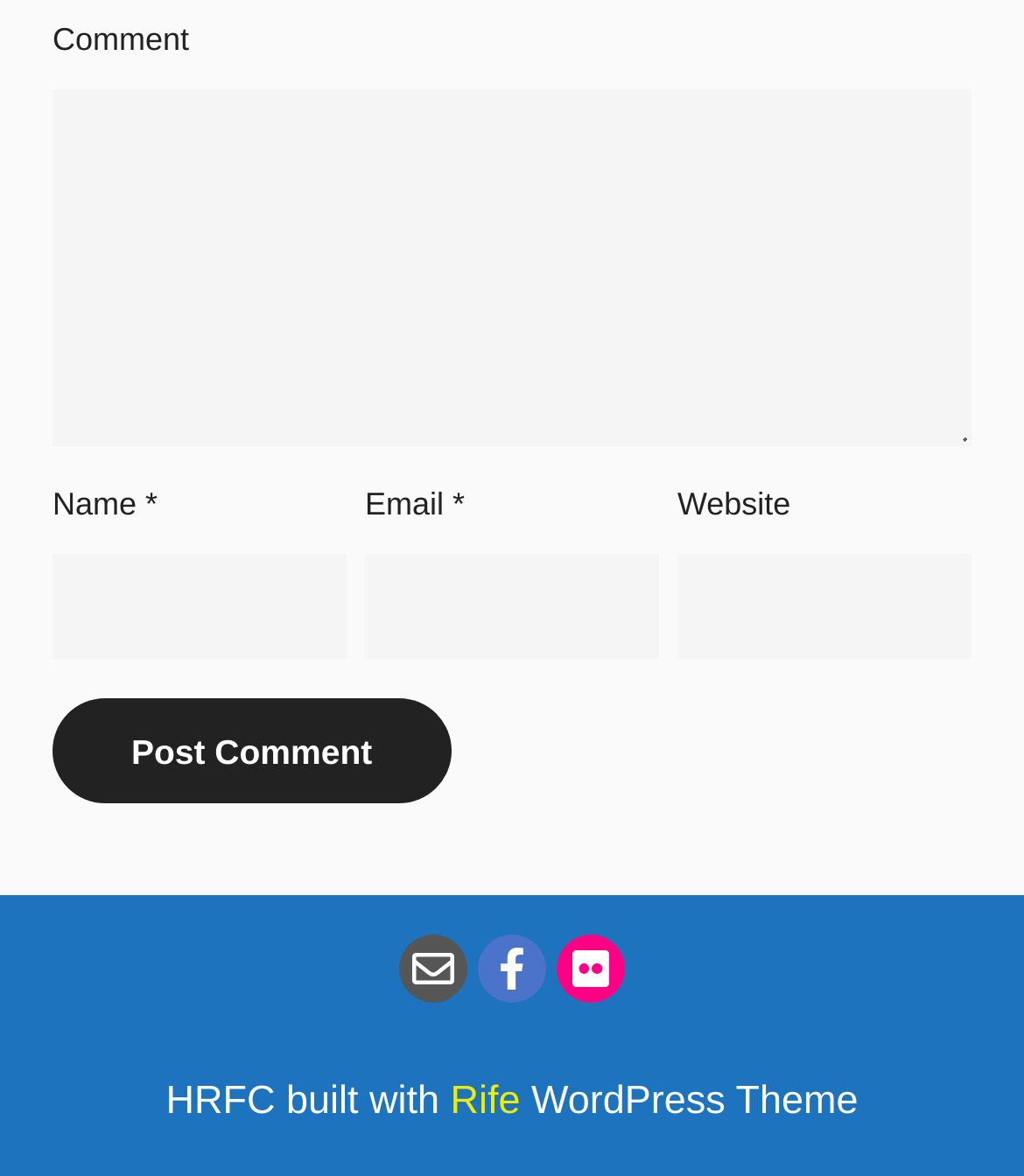Is the 'Website' field required?
Using the image as a reference, answer with just one word or a short phrase.

No